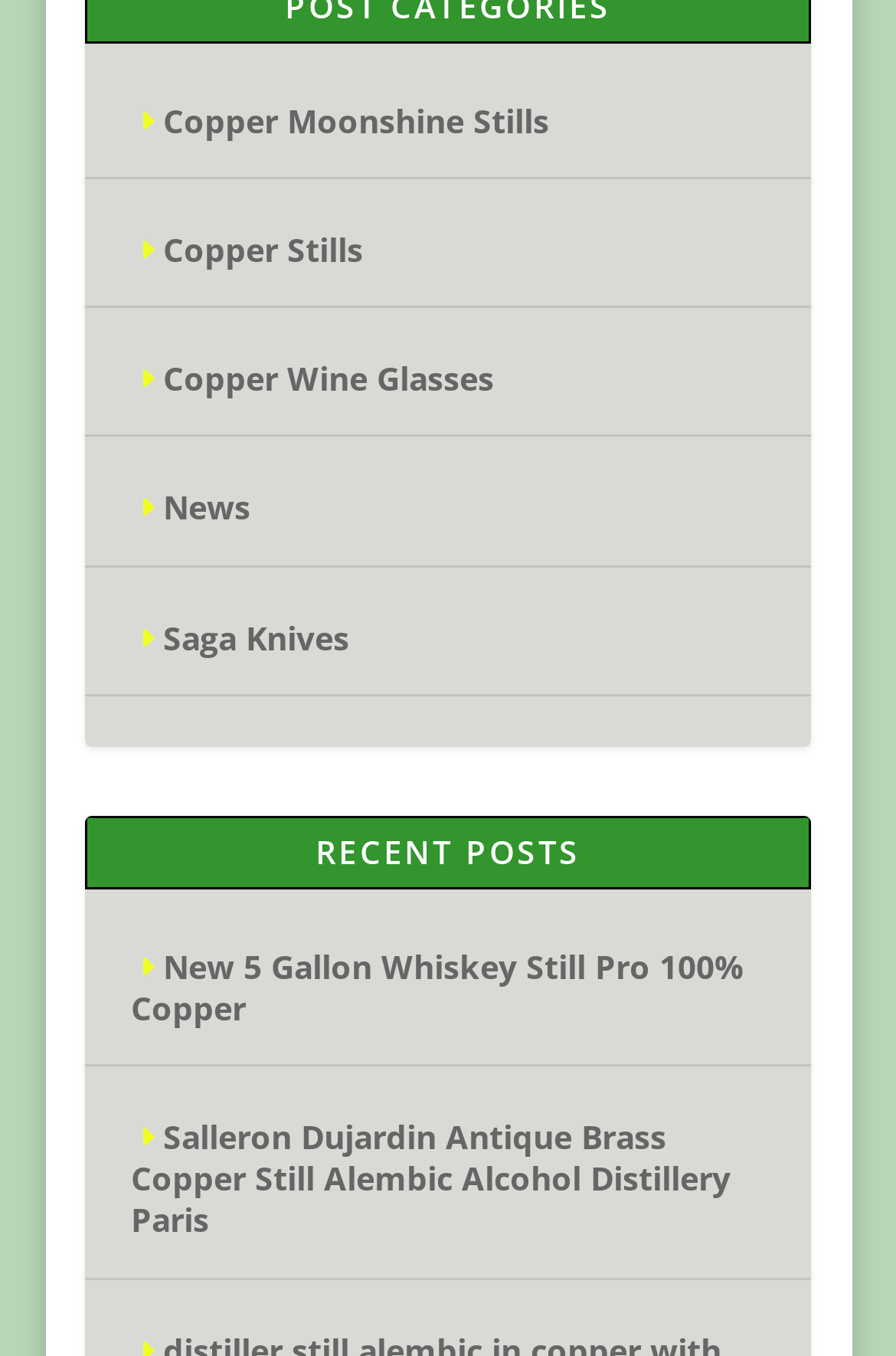Find the bounding box coordinates for the HTML element described in this sentence: "Copper Wine Glasses". Provide the coordinates as four float numbers between 0 and 1, in the format [left, top, right, bottom].

[0.182, 0.263, 0.551, 0.295]